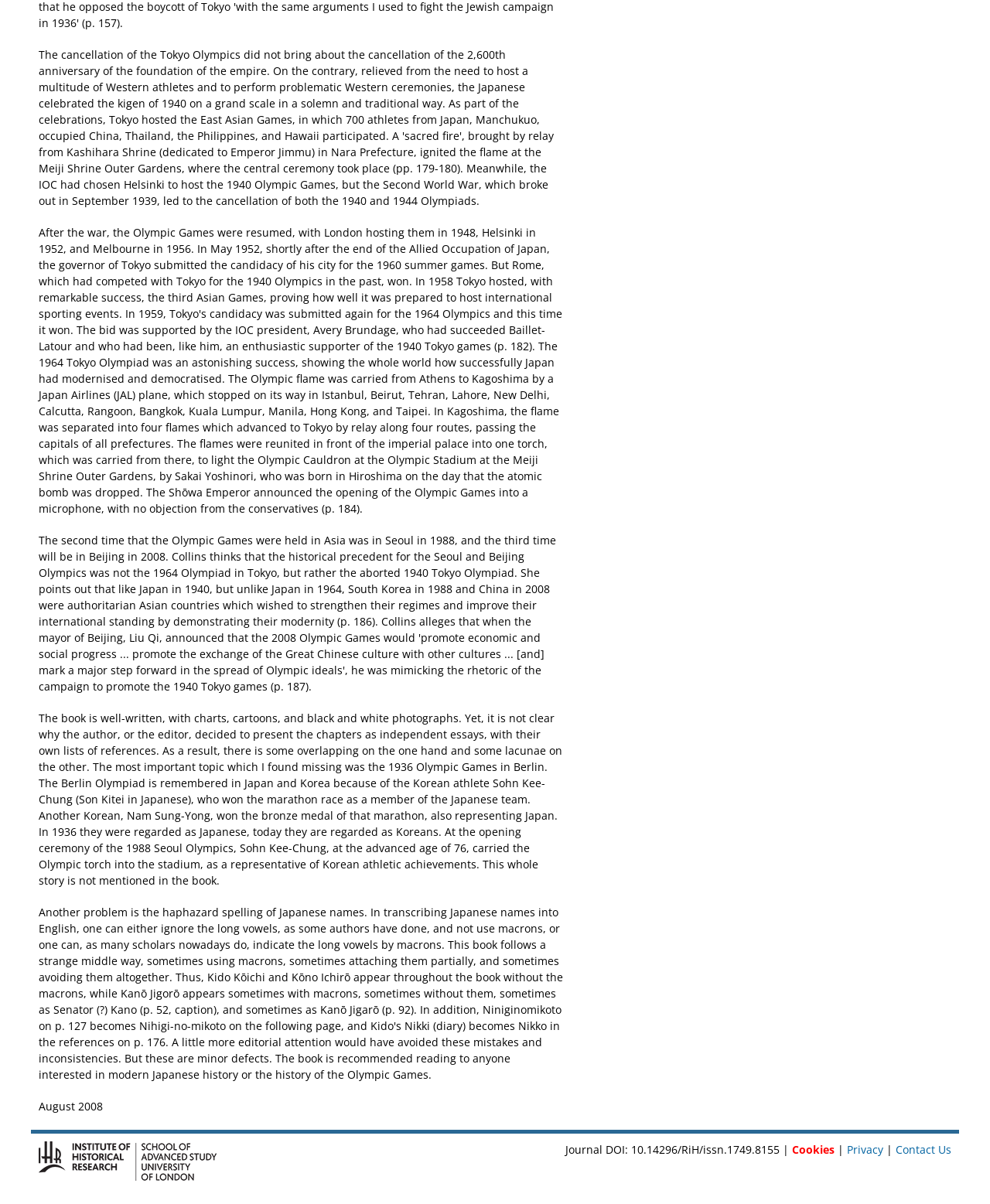Identify the coordinates of the bounding box for the element described below: "Contact Us". Return the coordinates as four float numbers between 0 and 1: [left, top, right, bottom].

[0.905, 0.948, 0.961, 0.961]